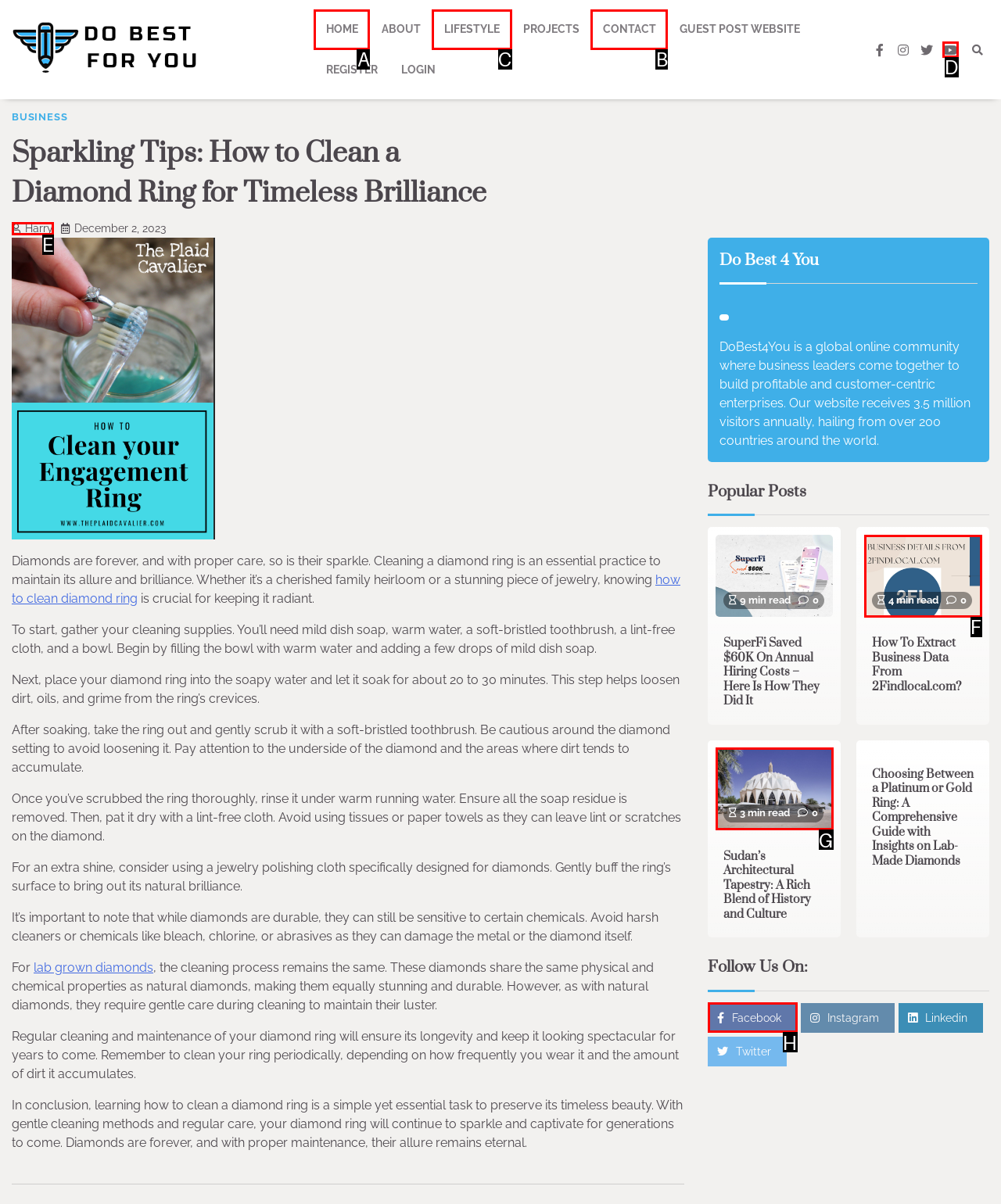Look at the highlighted elements in the screenshot and tell me which letter corresponds to the task: Explore the 'LIFESTYLE' section.

C